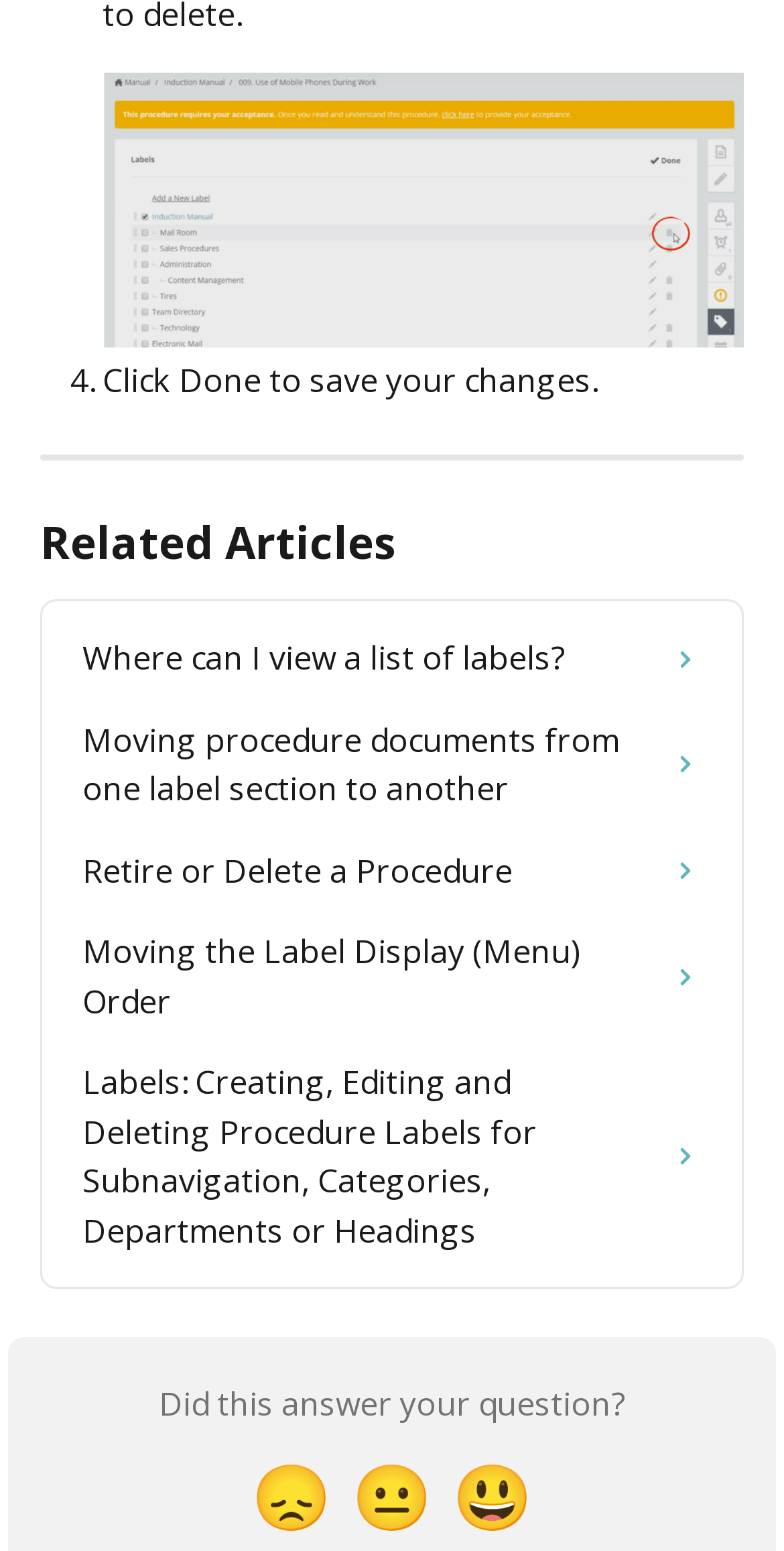What is the purpose of clicking 'Done'?
Give a single word or phrase answer based on the content of the image.

Save changes